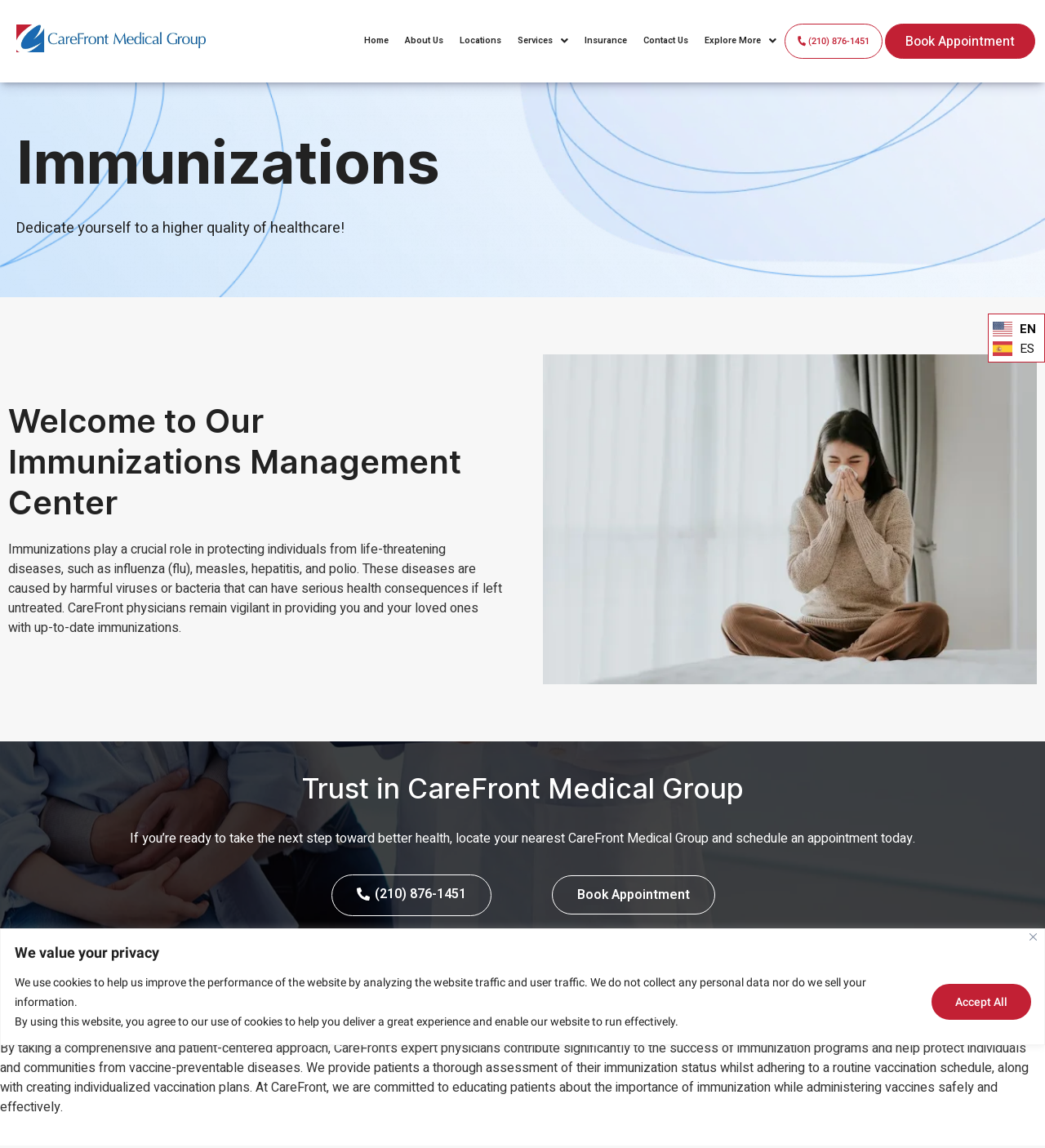Determine the bounding box coordinates of the clickable region to carry out the instruction: "Click the Explore More link".

[0.666, 0.017, 0.751, 0.054]